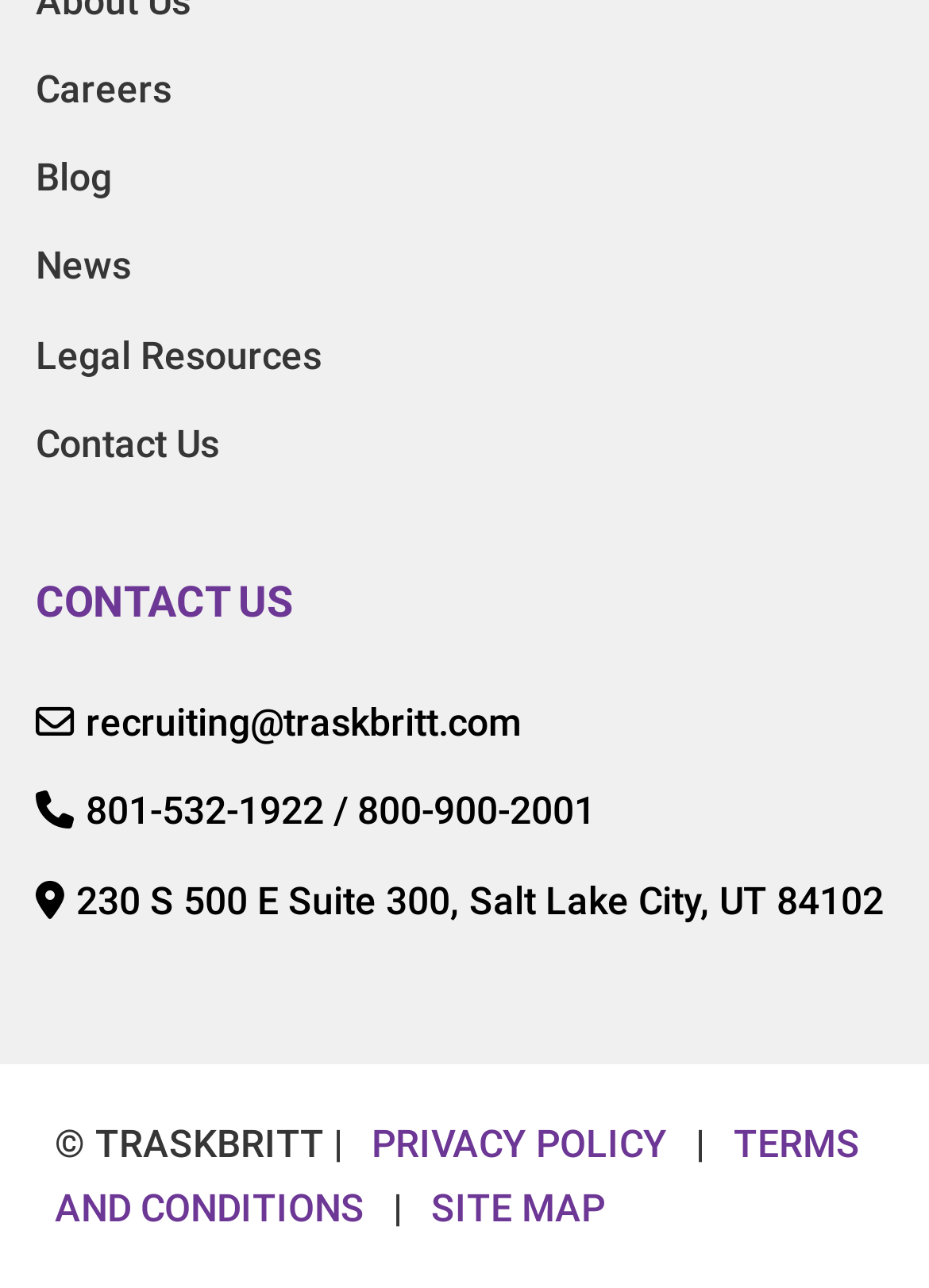Locate the bounding box coordinates of the area where you should click to accomplish the instruction: "Click on Careers".

[0.038, 0.044, 0.346, 0.095]